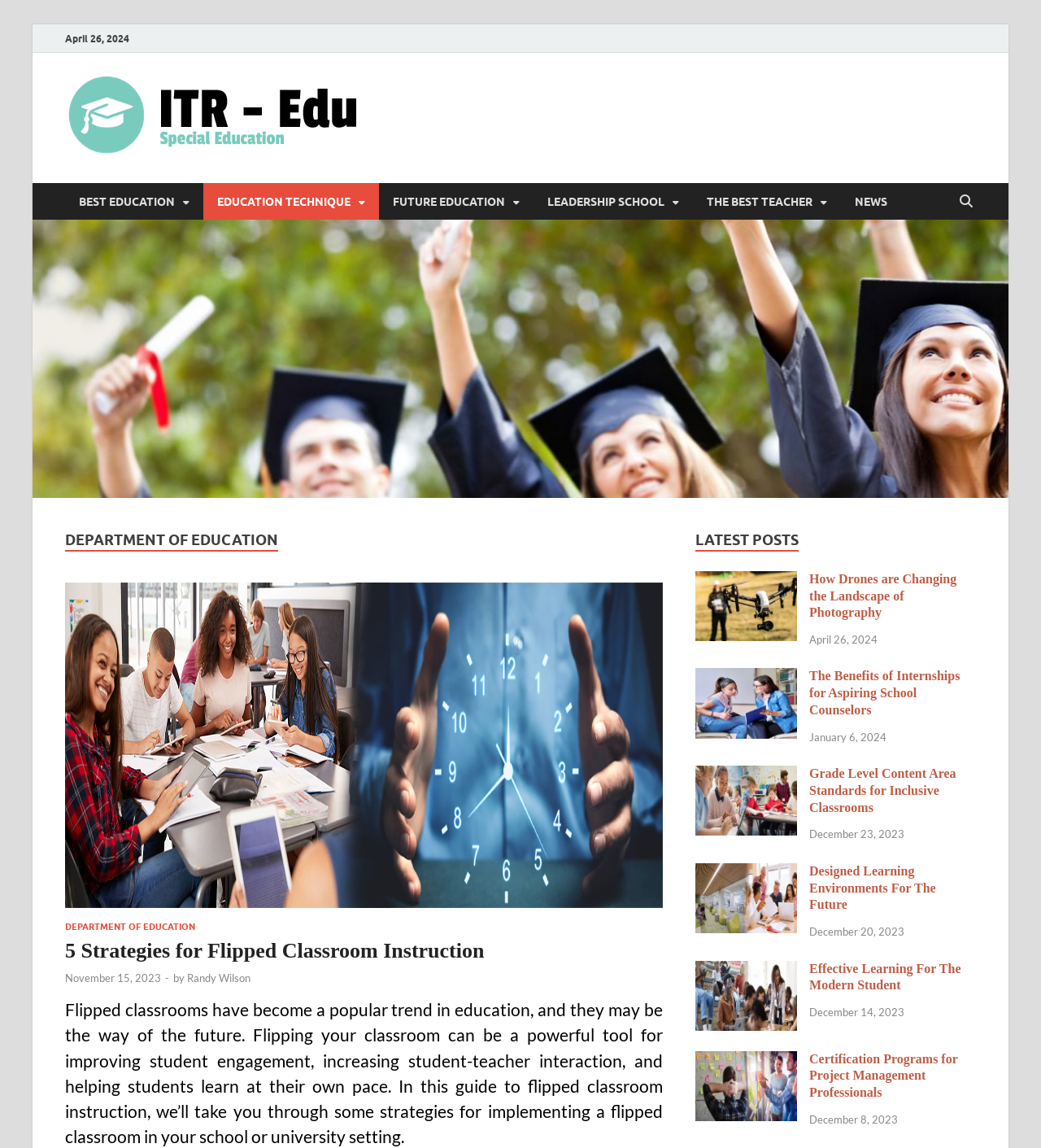What is the date of the latest post?
Look at the screenshot and give a one-word or phrase answer.

April 26, 2024